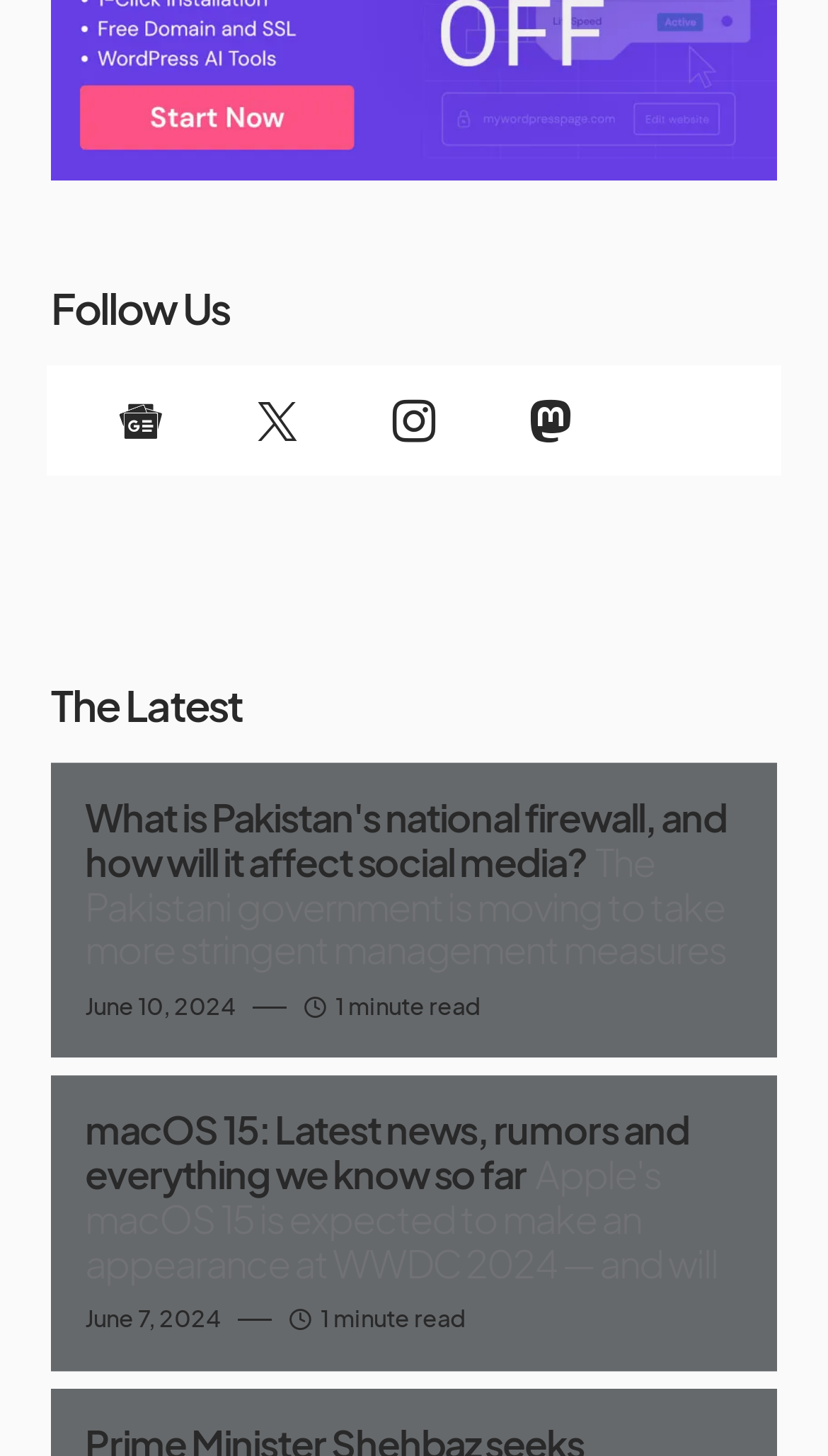Can you give a comprehensive explanation to the question given the content of the image?
How many minutes does it take to read the second article?

I found the text '1 minute read' below the heading of the second article, so it takes 1 minute to read the second article.